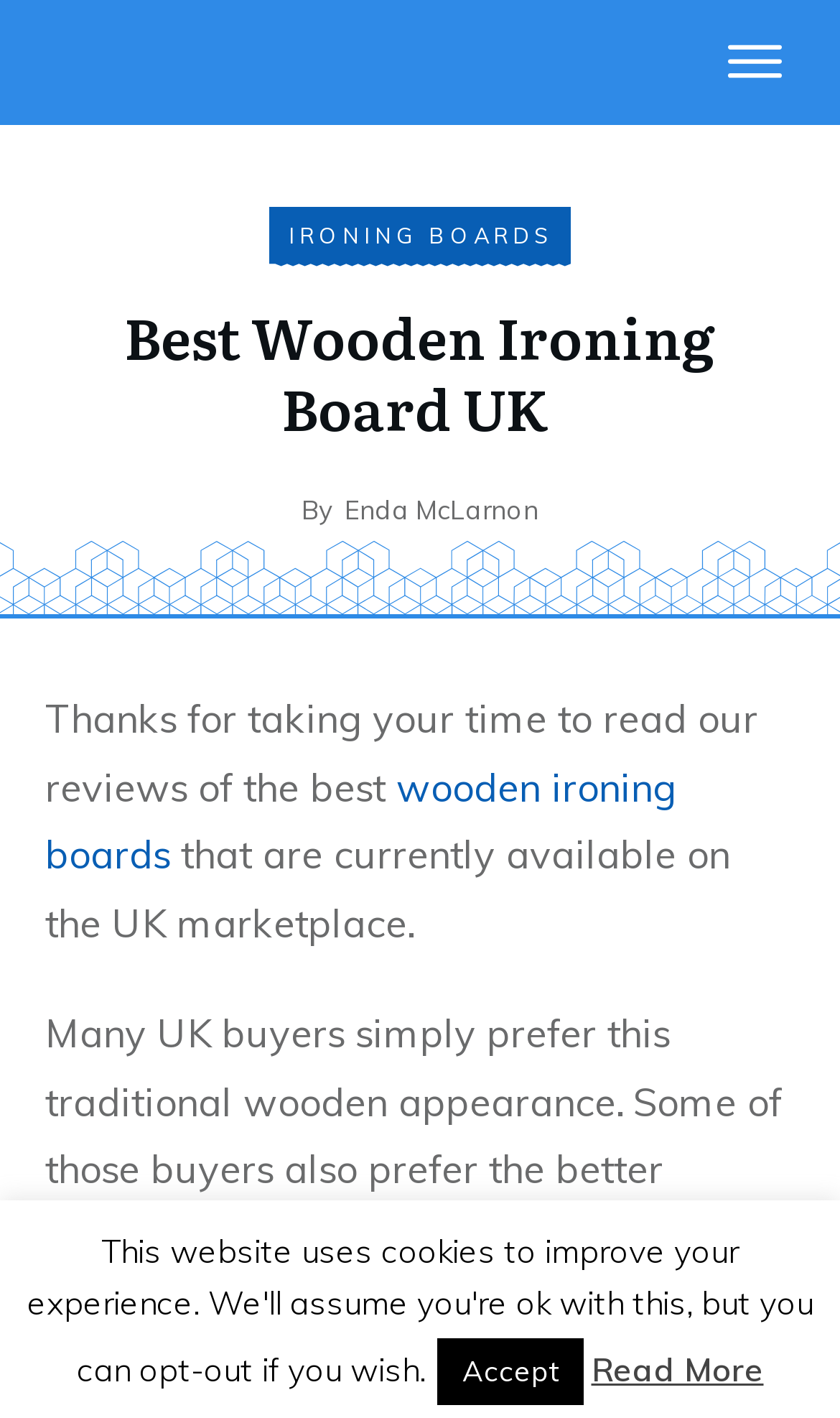Calculate the bounding box coordinates of the UI element given the description: "Accept".

[0.519, 0.944, 0.694, 0.991]